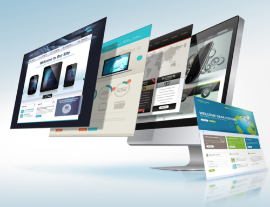Using the information in the image, give a comprehensive answer to the question: 
What is the purpose of the webpage designs?

The webpage designs feature elements suggestive of technology and web development, which are likely aimed at enhancing user engagement, reflecting trends in website aesthetics and functionality.